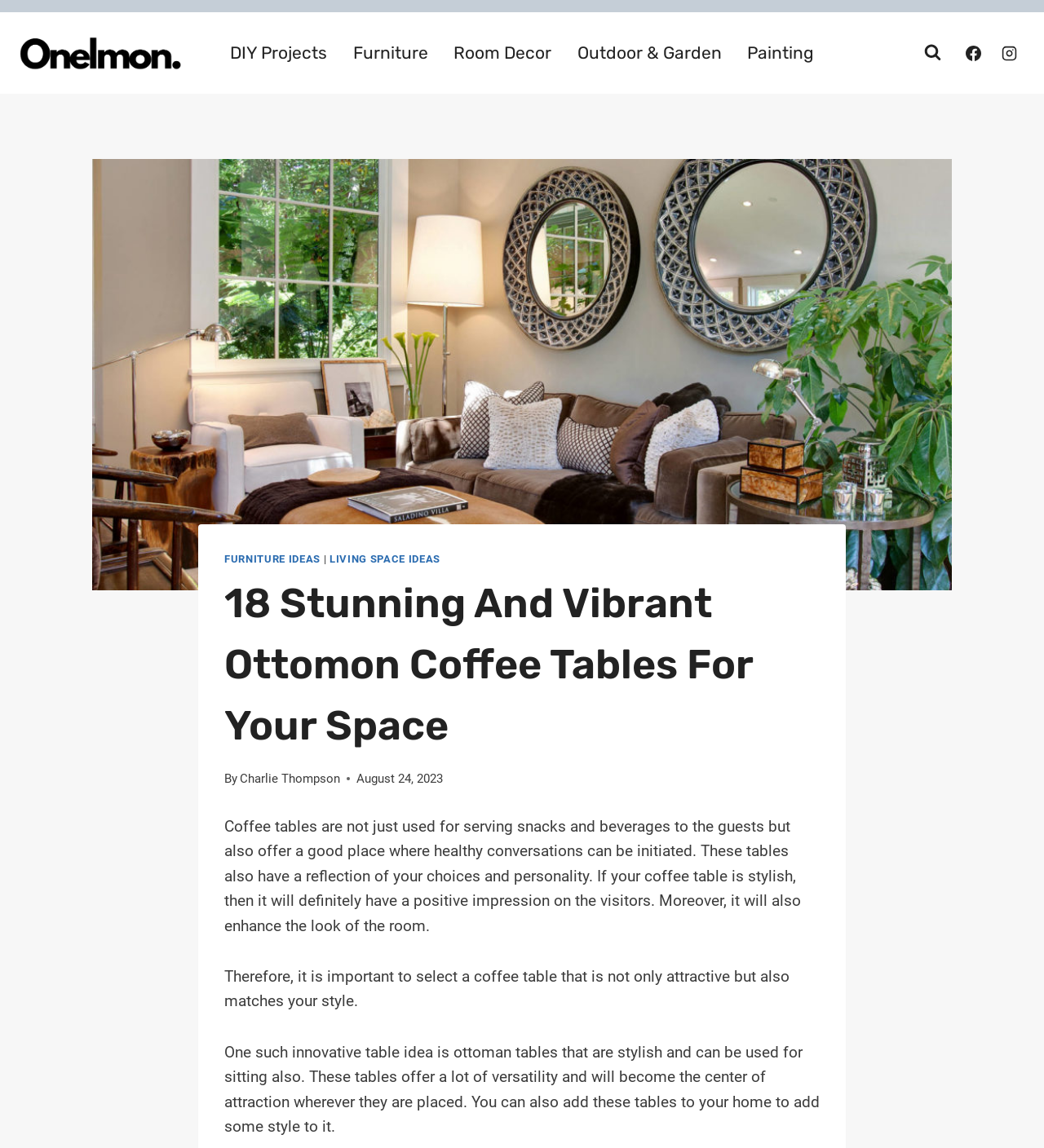Find the bounding box coordinates for the area that should be clicked to accomplish the instruction: "View posts from November 2023".

None